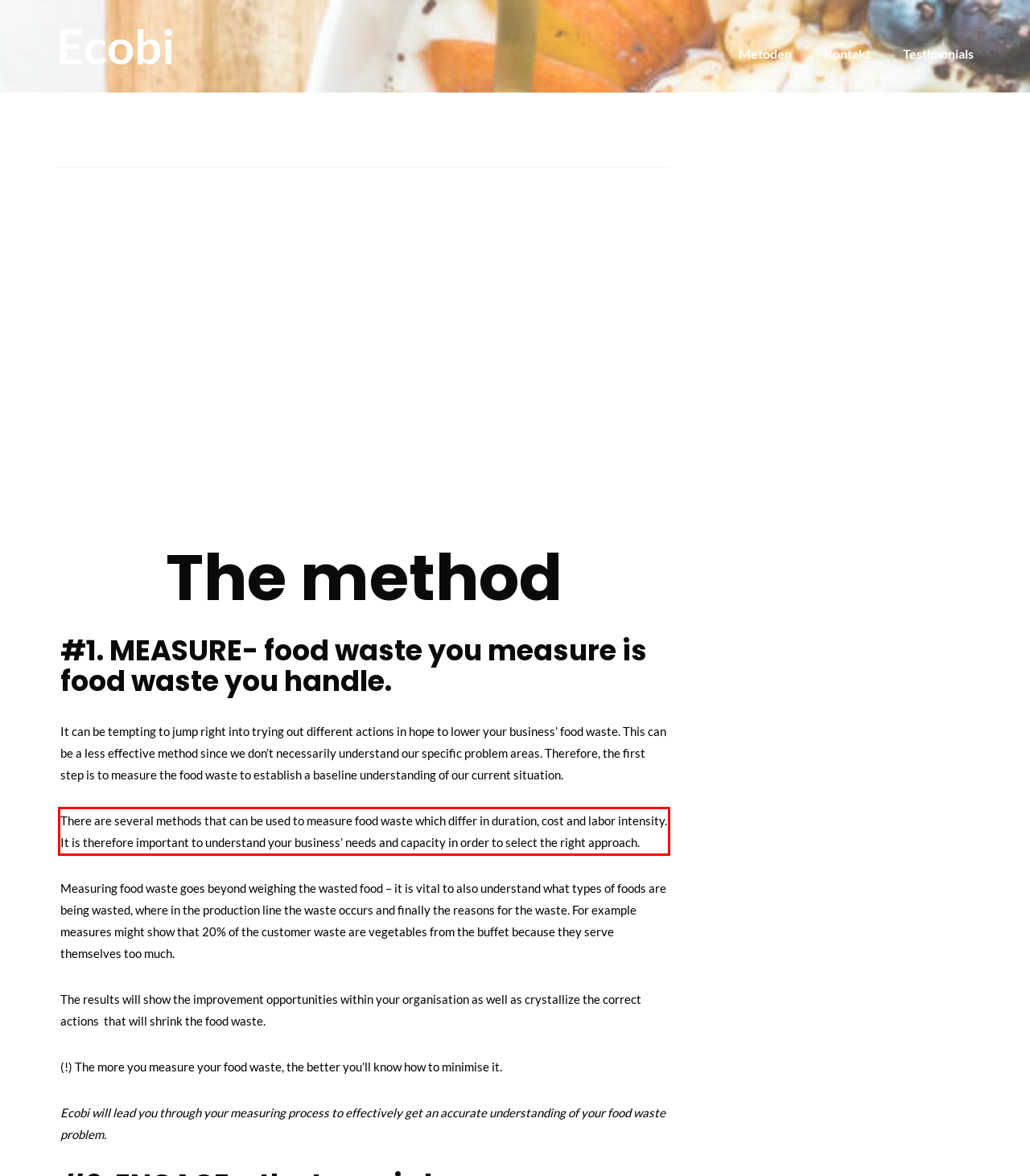Using OCR, extract the text content found within the red bounding box in the given webpage screenshot.

There are several methods that can be used to measure food waste which differ in duration, cost and labor intensity. It is therefore important to understand your business’ needs and capacity in order to select the right approach.